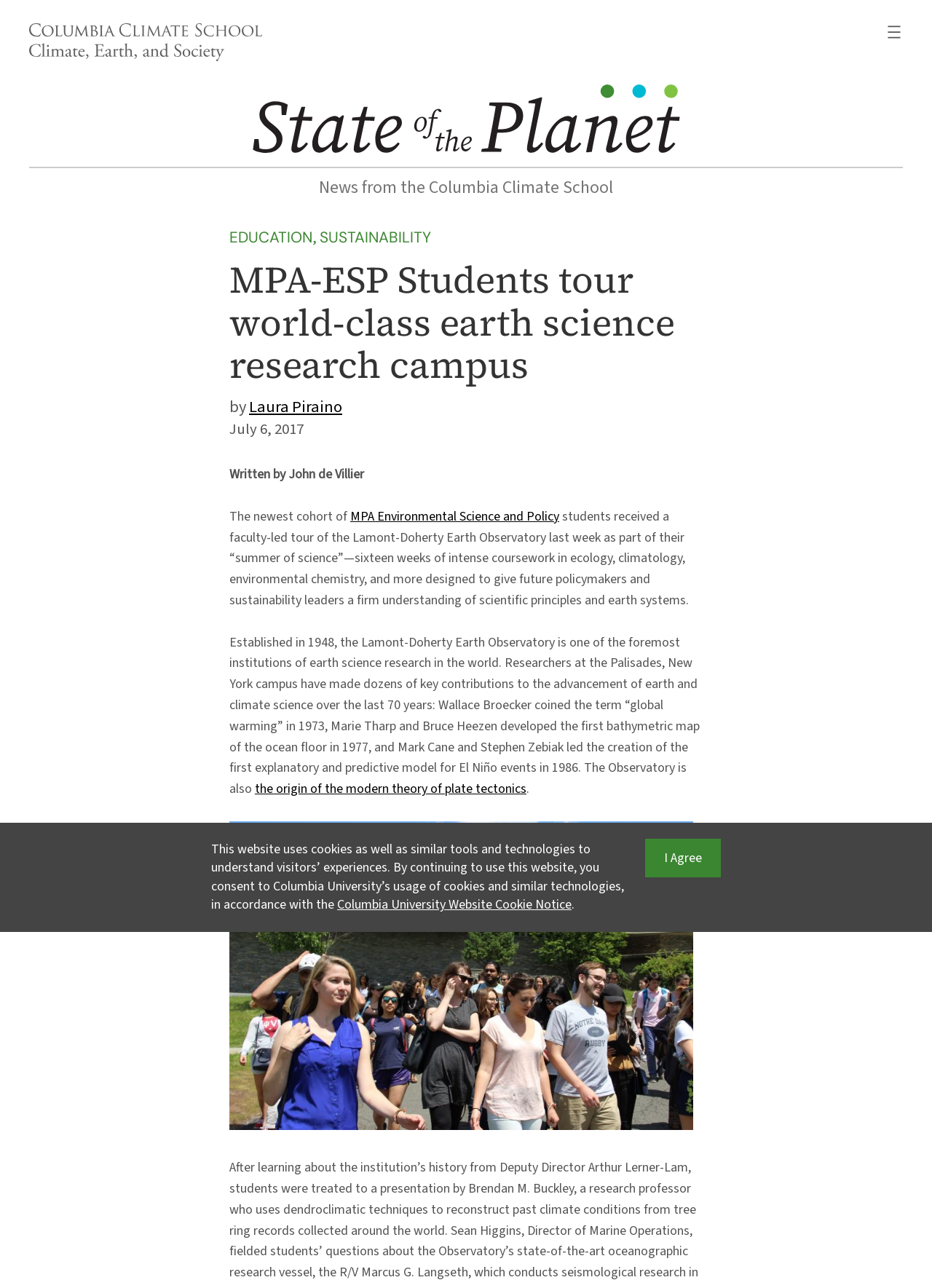Identify and provide the bounding box coordinates of the UI element described: "MPA Environmental Science and Policy". The coordinates should be formatted as [left, top, right, bottom], with each number being a float between 0 and 1.

[0.376, 0.394, 0.6, 0.408]